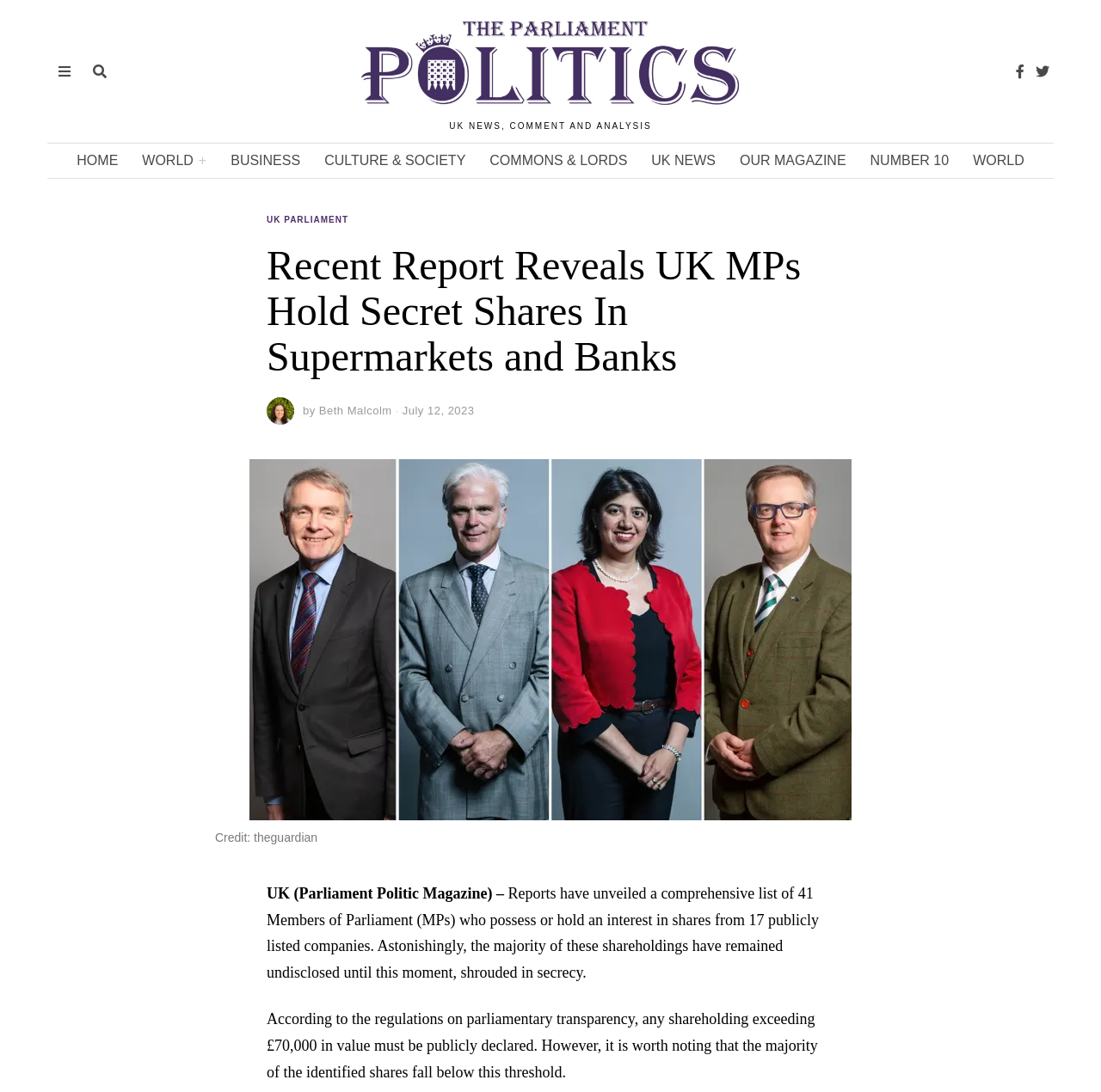From the webpage screenshot, predict the bounding box coordinates (top-left x, top-left y, bottom-right x, bottom-right y) for the UI element described here: Home

[0.059, 0.132, 0.118, 0.163]